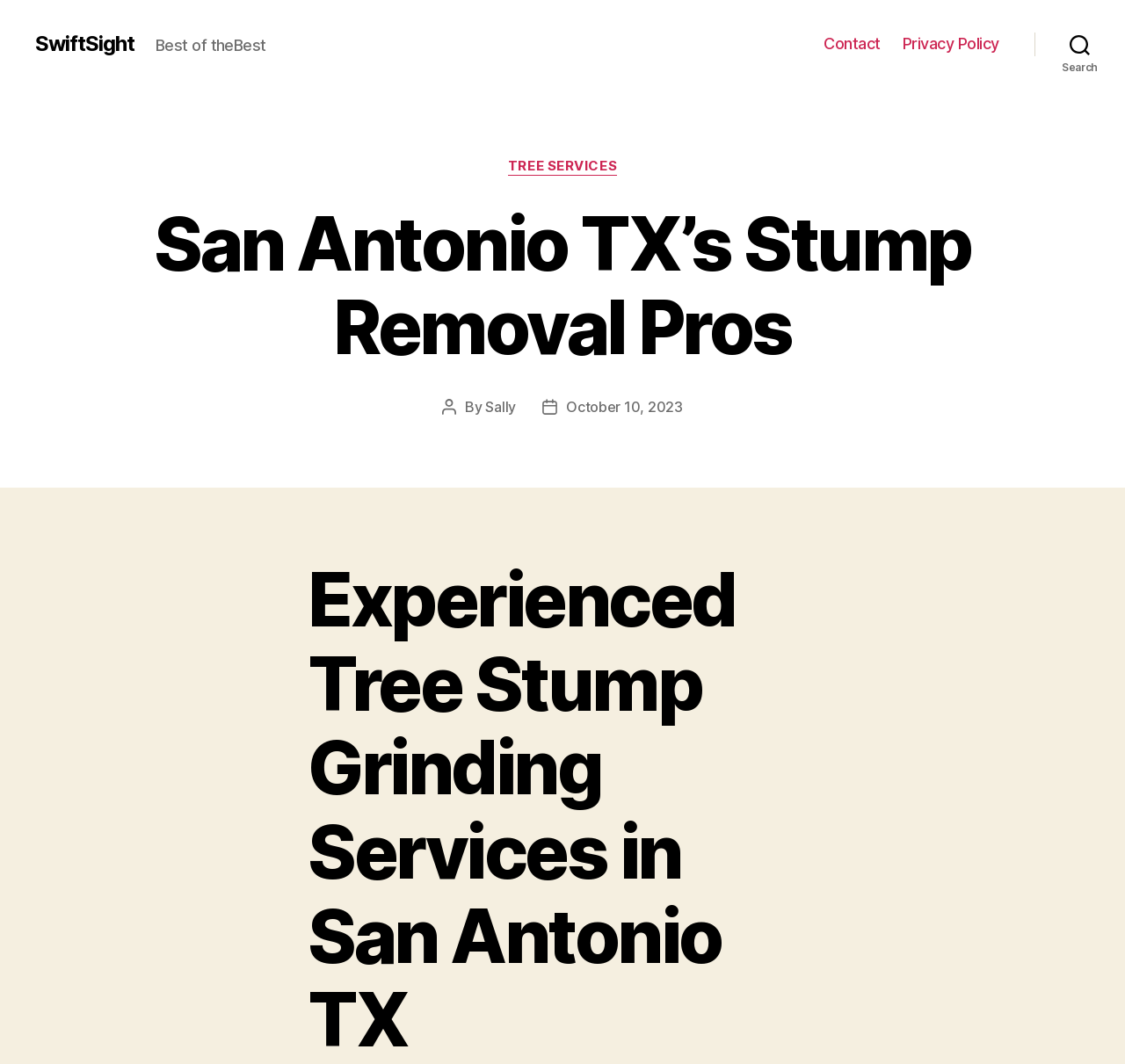Who is the author of the post?
We need a detailed and exhaustive answer to the question. Please elaborate.

The author of the post can be found in the section below the main heading. The text 'By' is followed by a link 'Sally', indicating that Sally is the author of the post.